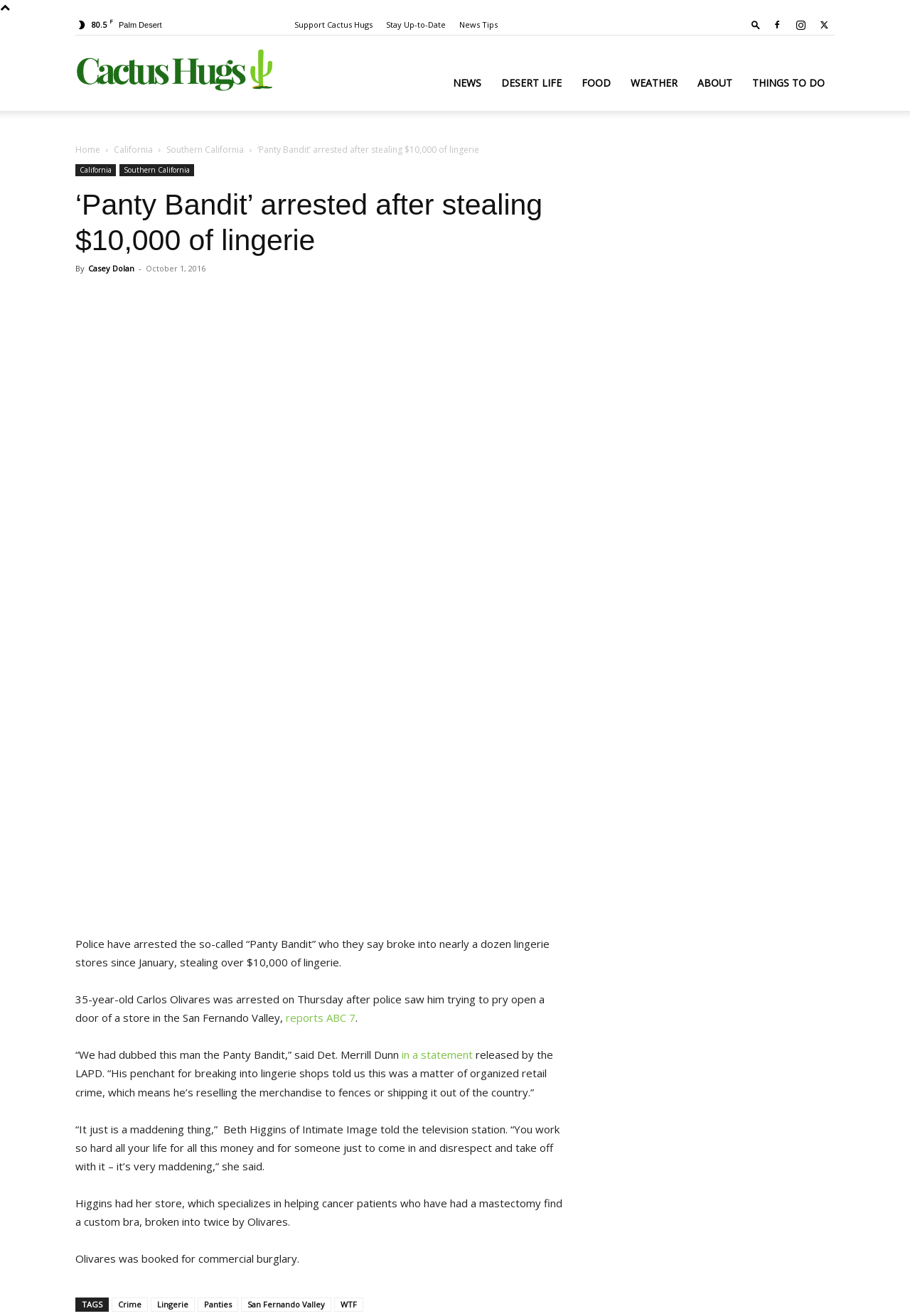Provide the bounding box coordinates of the area you need to click to execute the following instruction: "View more about the 'Panty Bandit' story".

[0.083, 0.485, 0.627, 0.696]